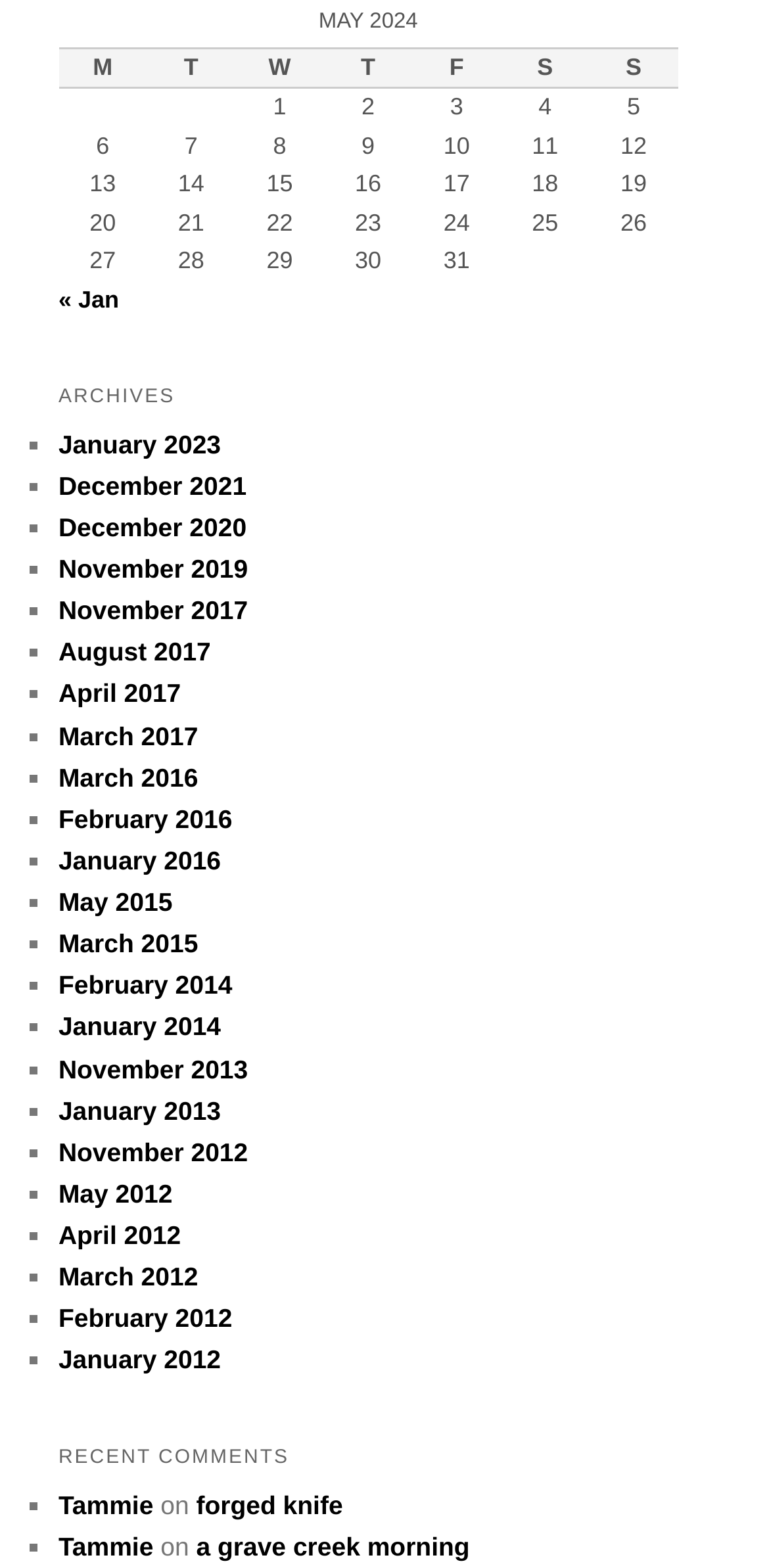What is the navigation option above the archives?
Using the image provided, answer with just one word or phrase.

Previous and next months